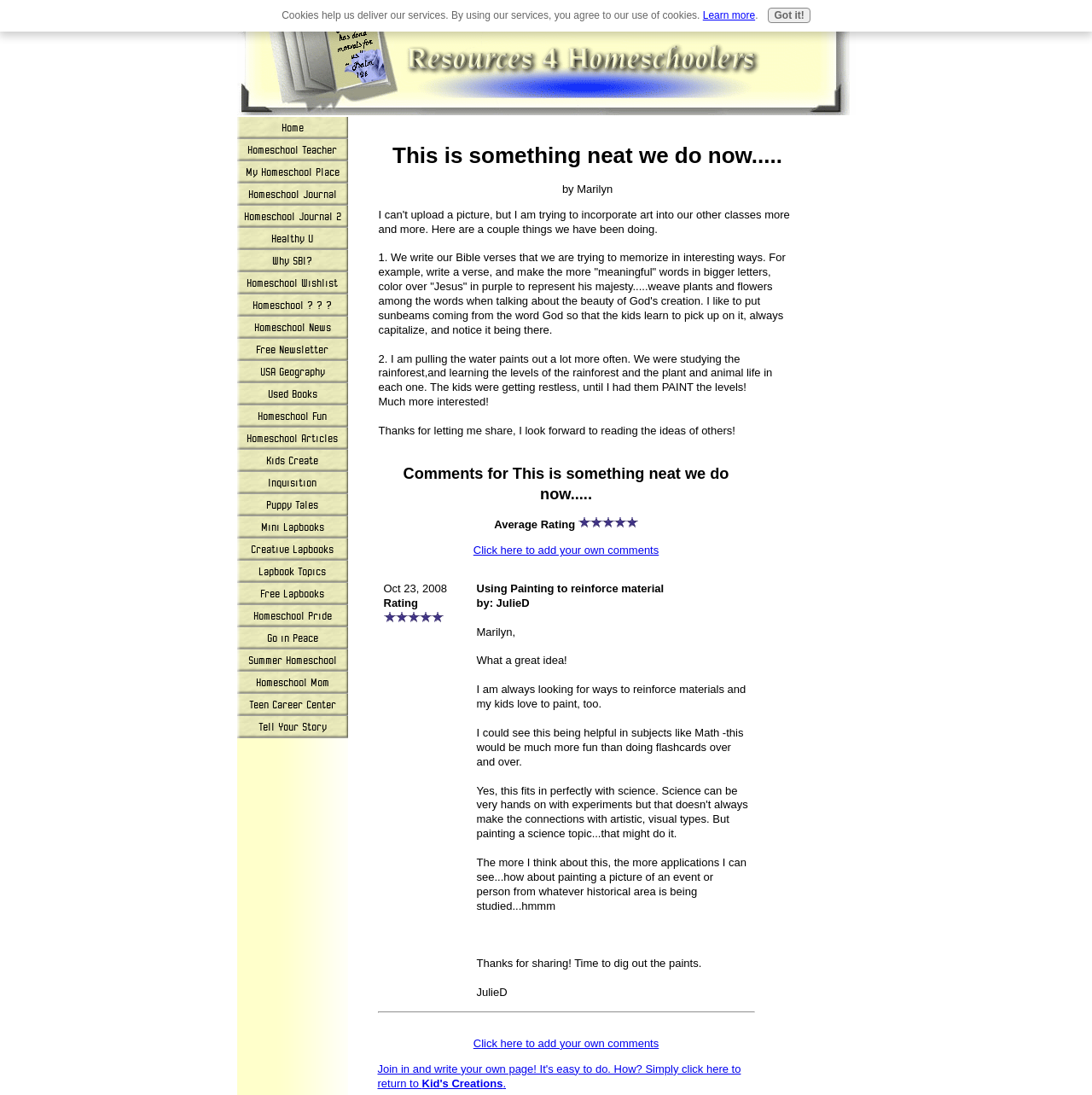Respond to the question below with a single word or phrase:
What is the topic of the post that JulieD is responding to?

Using painting to reinforce material